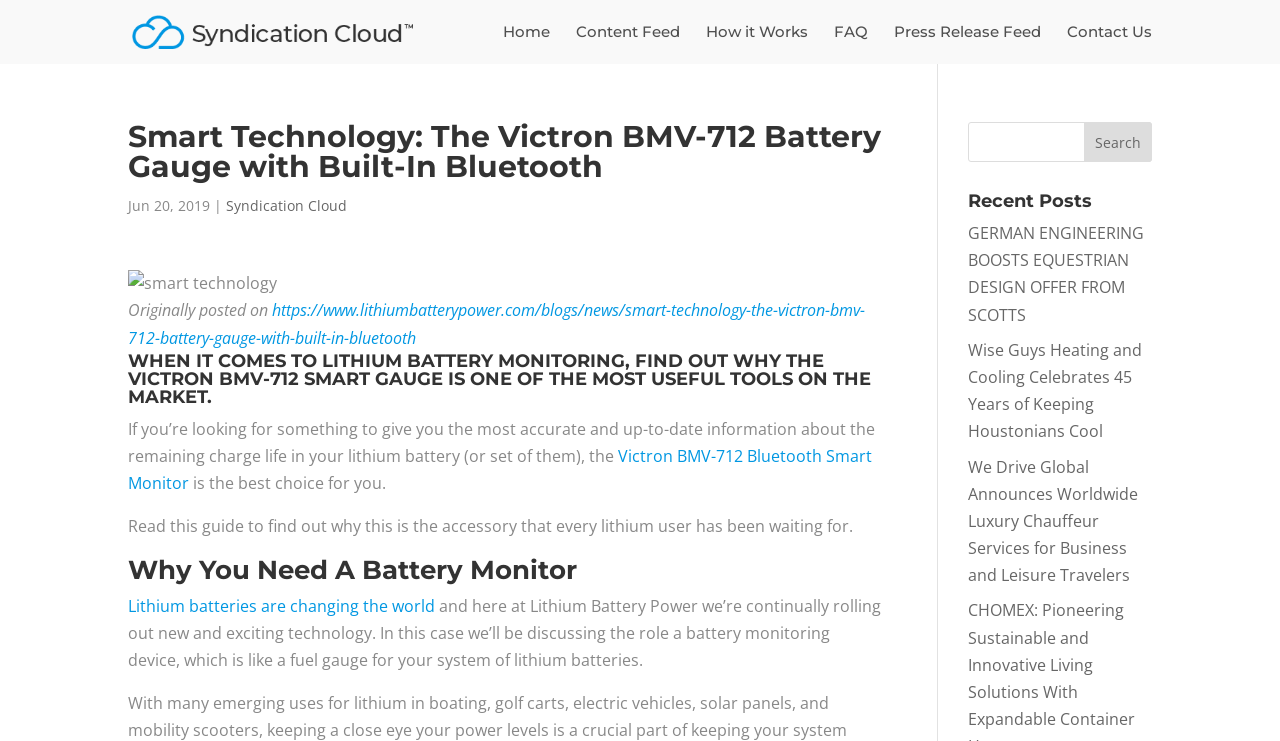Determine the bounding box coordinates of the section I need to click to execute the following instruction: "Read the recent post about GERMAN ENGINEERING BOOSTS EQUESTRIAN DESIGN OFFER FROM SCOTTS". Provide the coordinates as four float numbers between 0 and 1, i.e., [left, top, right, bottom].

[0.756, 0.3, 0.894, 0.439]